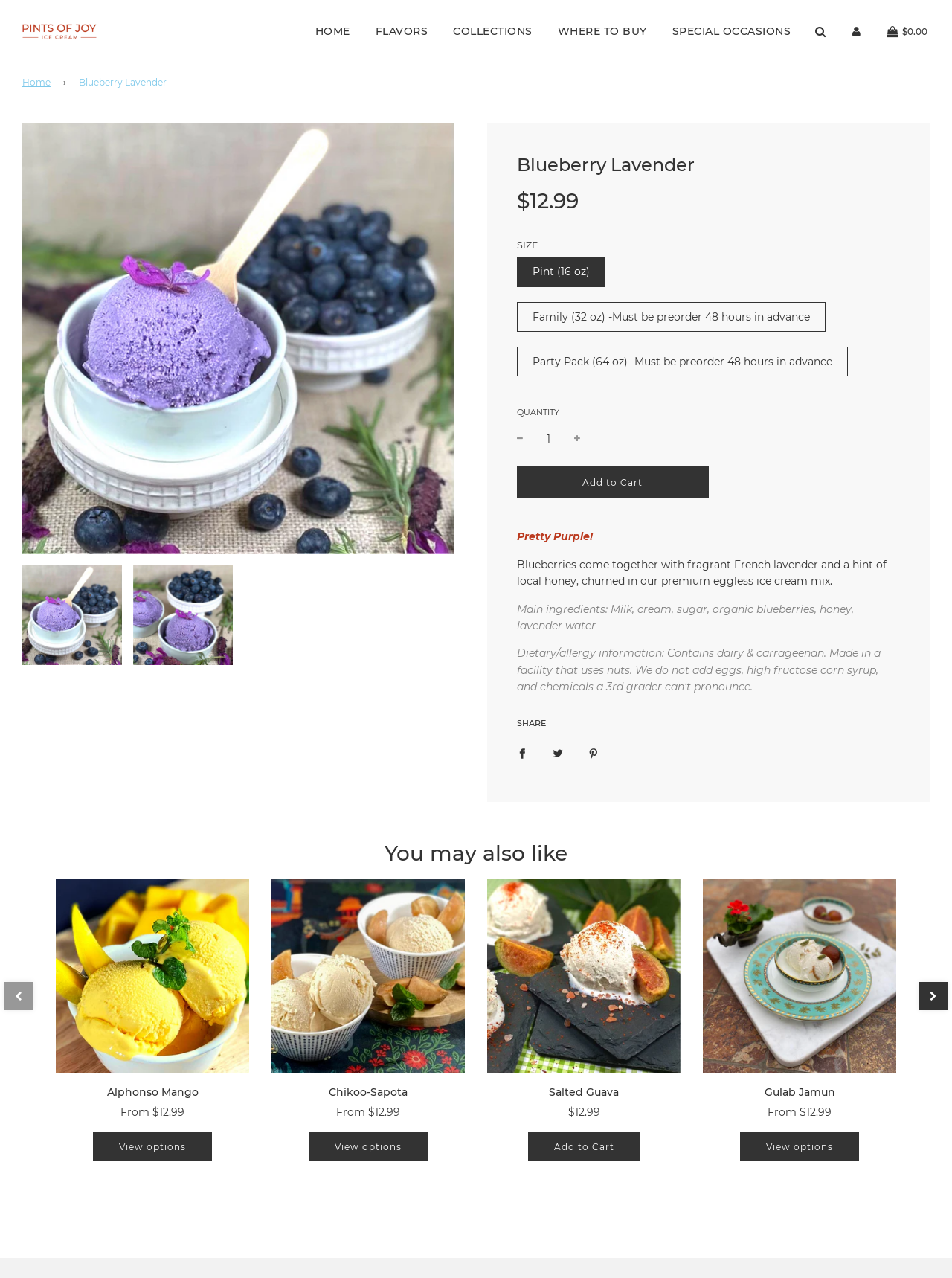Please locate the UI element described by "$12.99 ( / )" and provide its bounding box coordinates.

[0.596, 0.865, 0.63, 0.876]